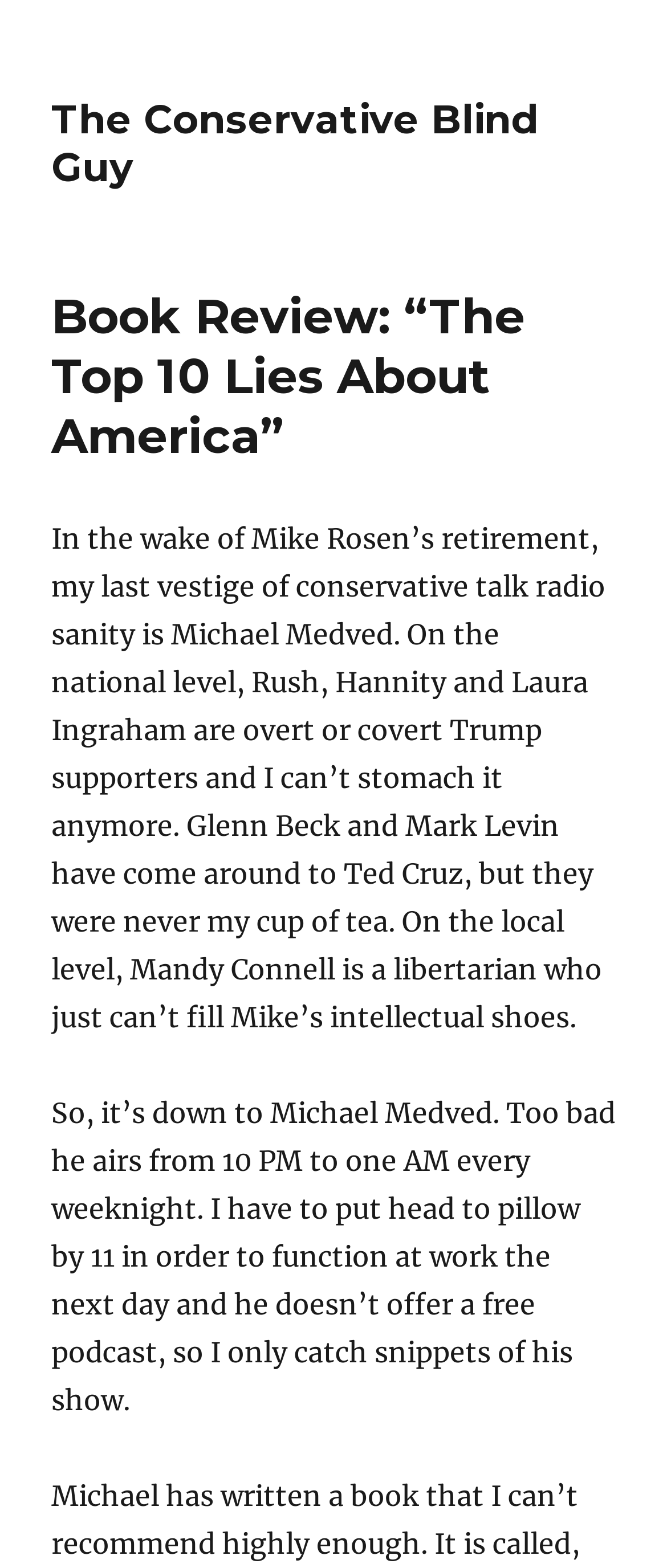Using the provided element description: "Advanced", determine the bounding box coordinates of the corresponding UI element in the screenshot.

None